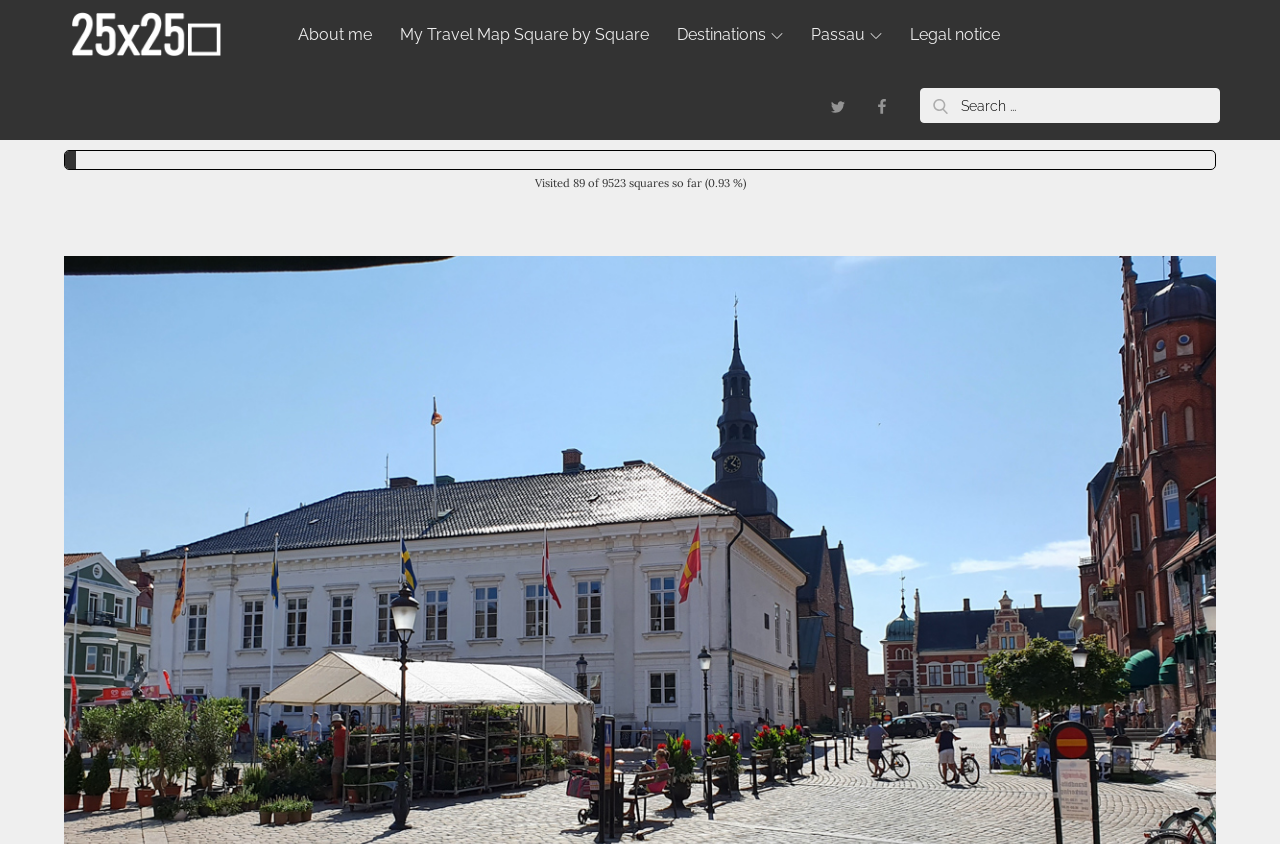Give a one-word or phrase response to the following question: What social media platforms are available?

Twitter, Facebook